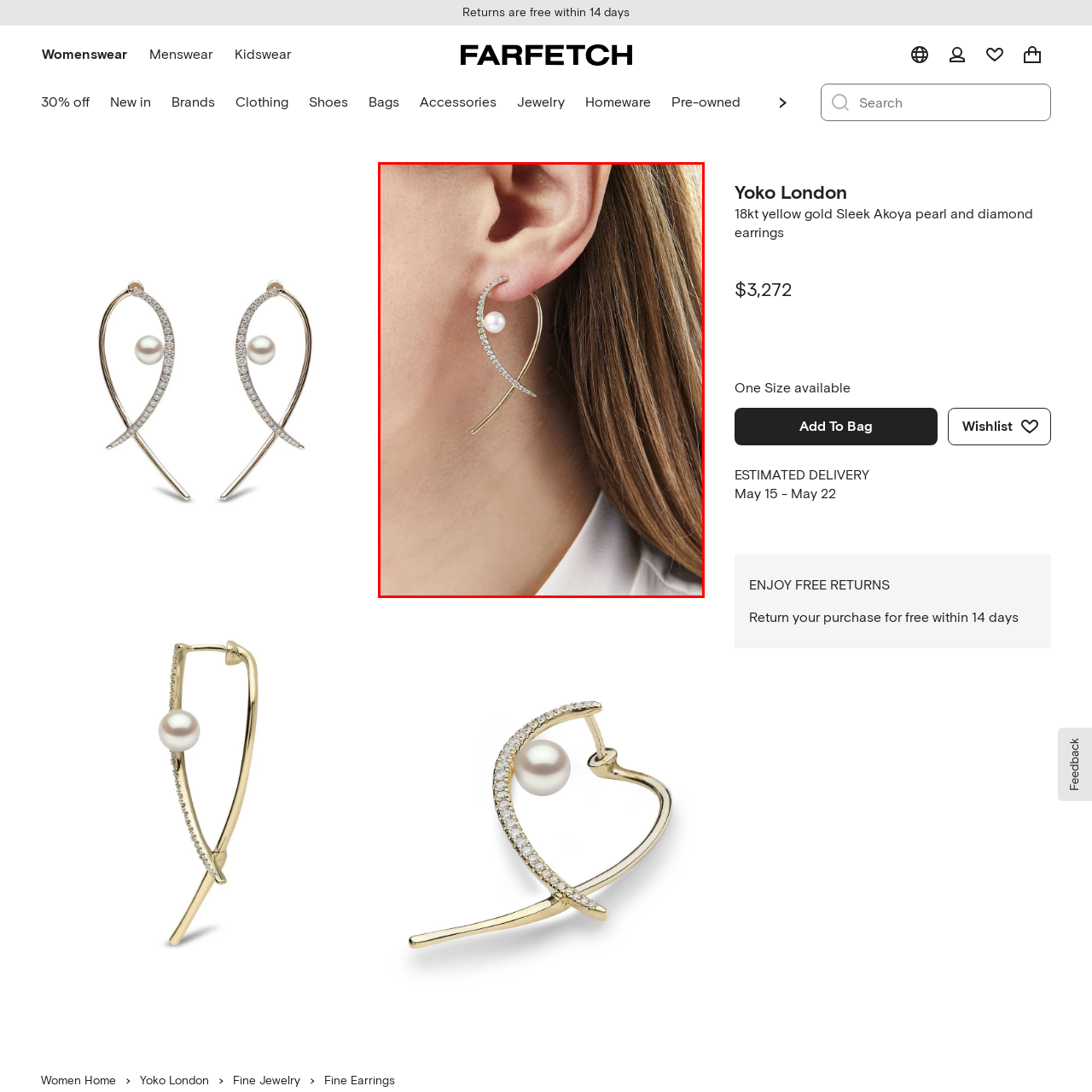Observe the section highlighted in yellow, What type of pearl is featured in the earring? 
Please respond using a single word or phrase.

Akoya